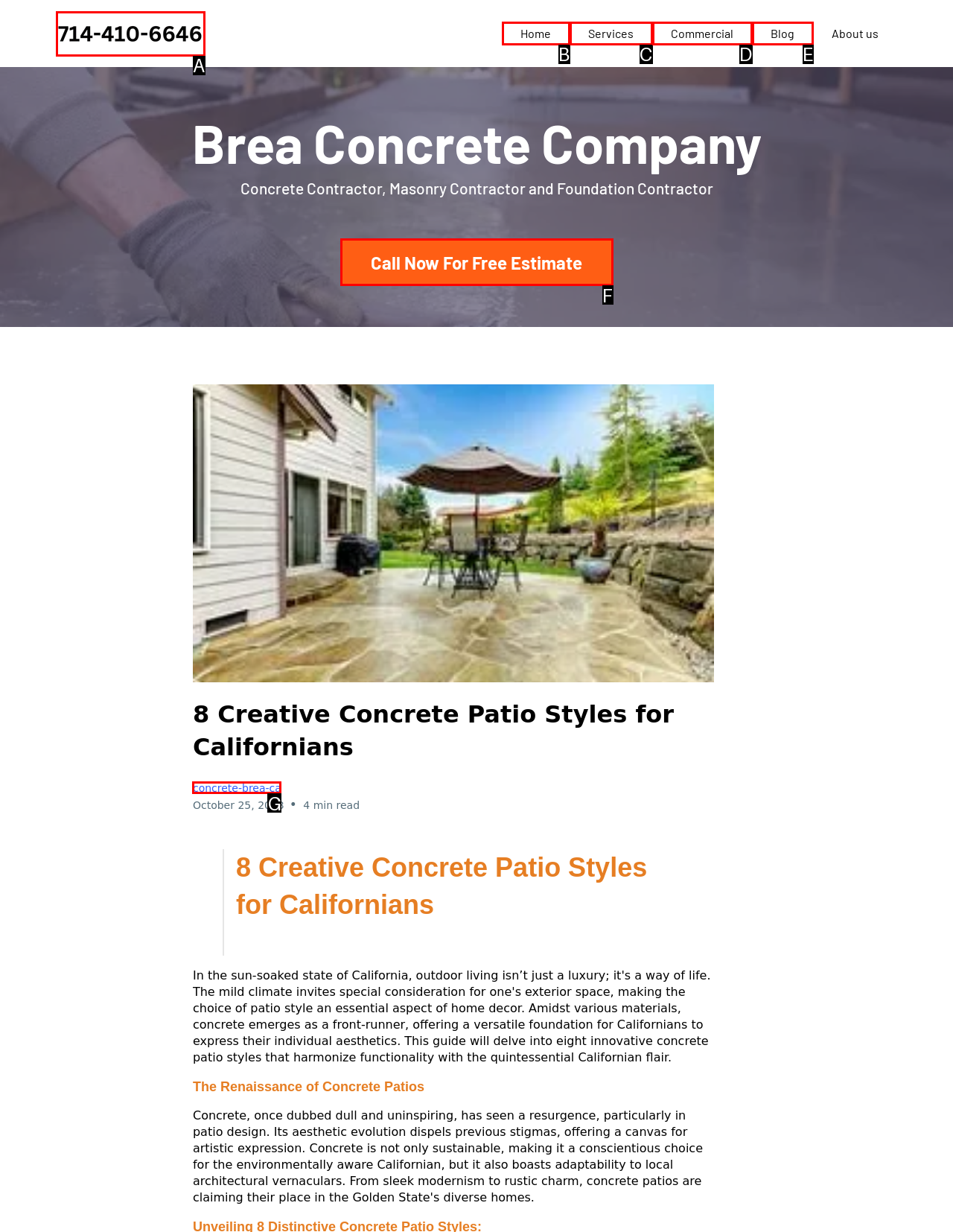Given the element description: Call Now For Free Estimate
Pick the letter of the correct option from the list.

F